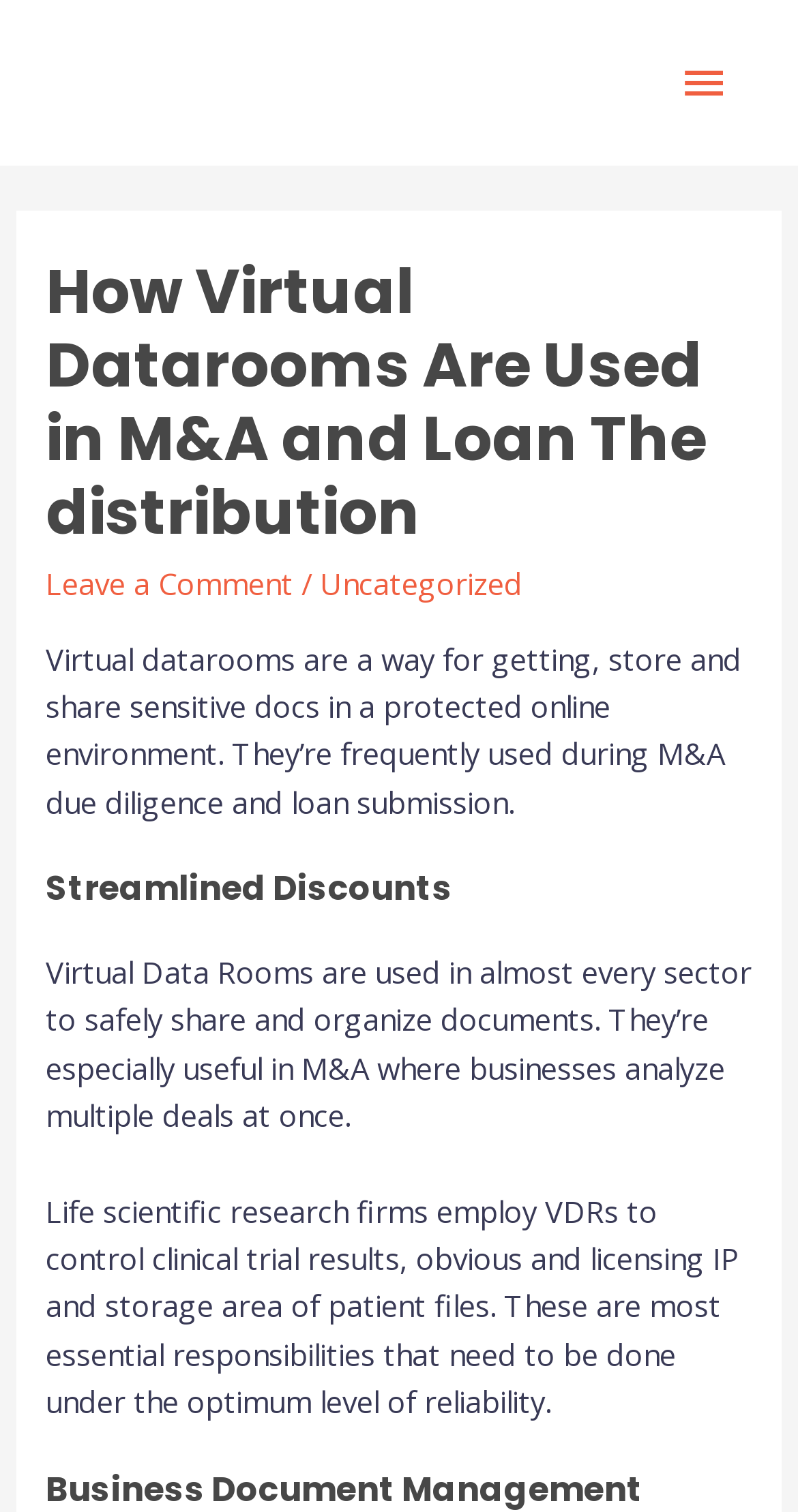What is the benefit of using Virtual Data Rooms?
Based on the screenshot, respond with a single word or phrase.

Streamlined Discounts